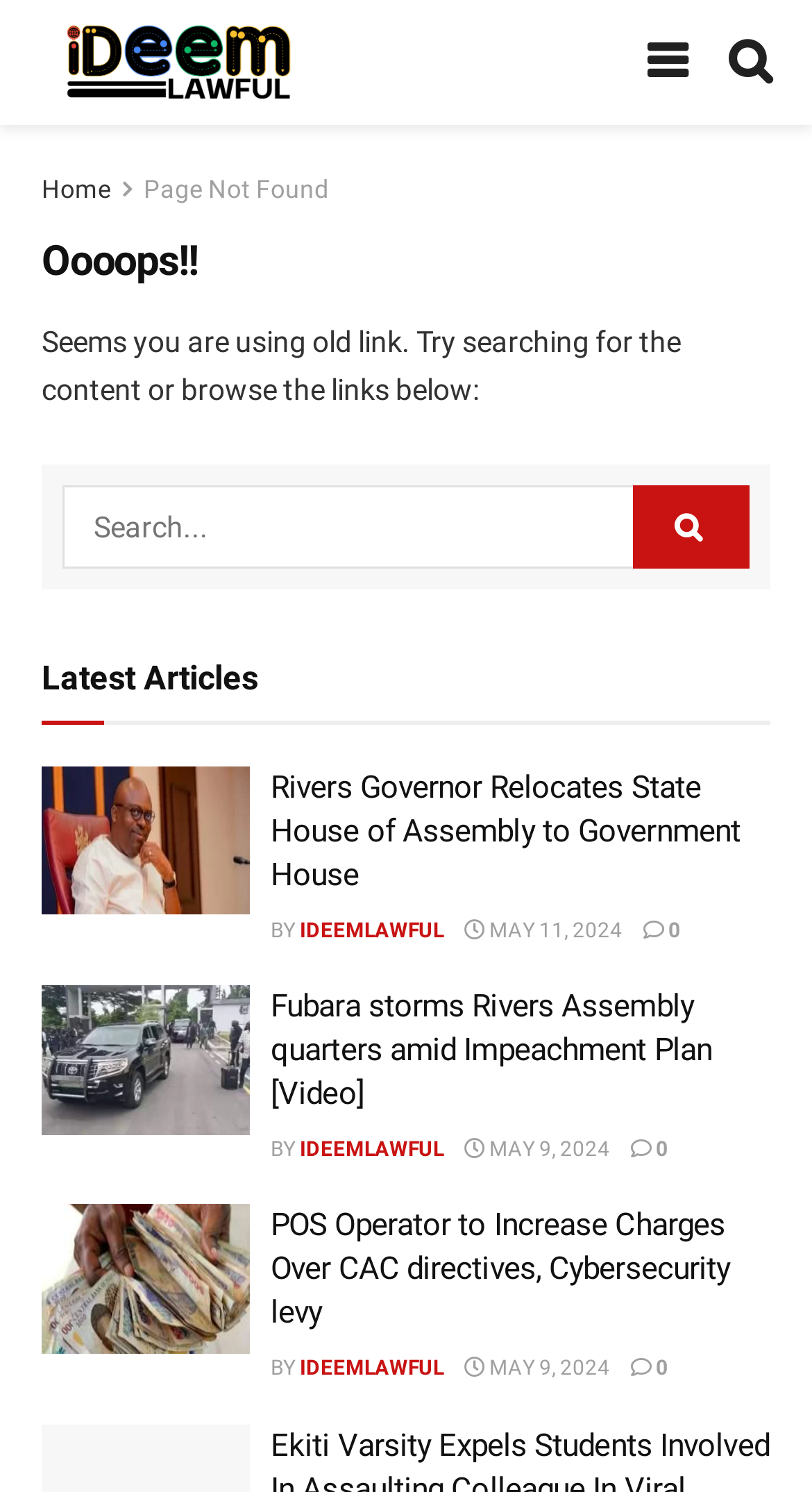Determine the bounding box coordinates for the clickable element required to fulfill the instruction: "Search for content". Provide the coordinates as four float numbers between 0 and 1, i.e., [left, top, right, bottom].

[0.077, 0.325, 0.923, 0.381]